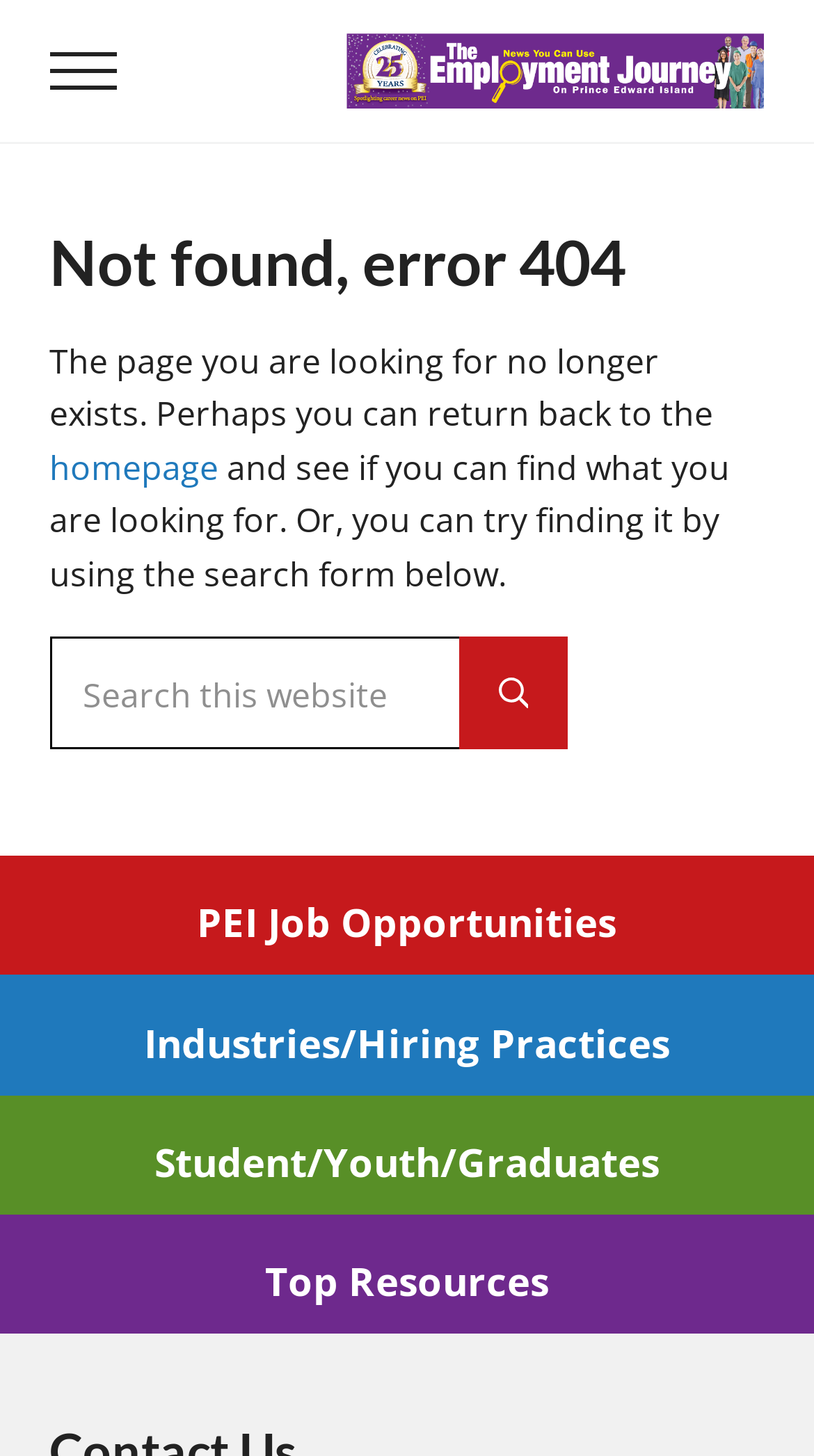Please specify the bounding box coordinates for the clickable region that will help you carry out the instruction: "Search for a job".

[0.061, 0.437, 0.62, 0.515]